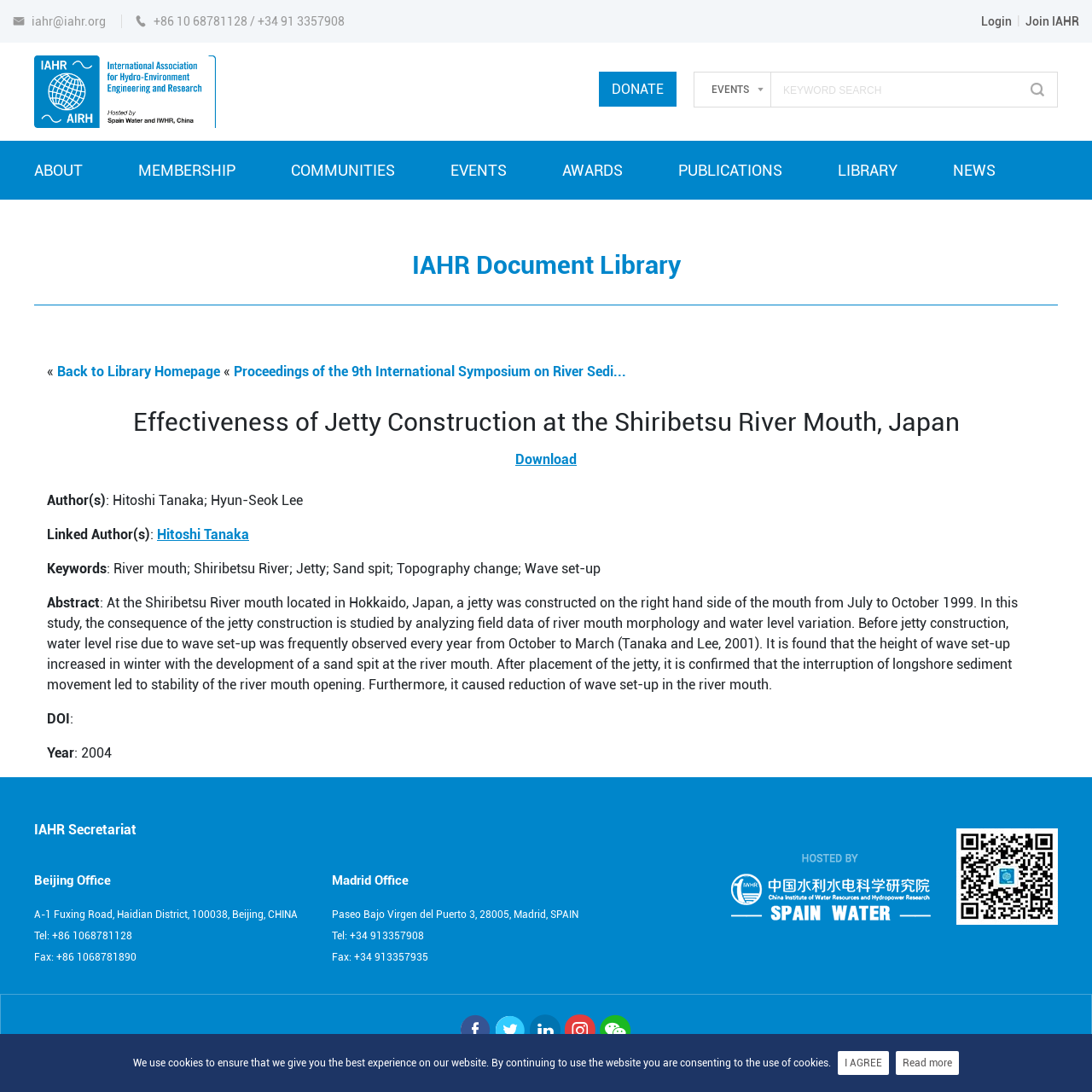Offer a meticulous description of the webpage's structure and content.

The webpage is about the "Effectiveness of Jetty Construction at the Shiribetsu River Mouth, Japan". At the top, there is a navigation bar with links to "Login", "Join IAHR", and a keyword search box. Below the navigation bar, there is a logo of the International Association for Hydro-Environment Engineering and Research (IAHR) on the left, and a series of links to different sections of the website, including "ABOUT", "MEMBERSHIP", "COMMUNITIES", "EVENTS", "AWARDS", "PUBLICATIONS", and "LIBRARY", on the right.

The main content of the webpage is divided into two sections. The left section has a heading "IAHR Document Library" and a link to "Back to Library Homepage". Below this, there is a link to a document titled "Proceedings of the 9th International Symposium on River Sedimentation". The right section has a heading "Effectiveness of Jetty Construction at the Shiribetsu River Mouth, Japan" and provides information about the document, including the authors, keywords, abstract, DOI, and year of publication.

The abstract describes a study on the consequences of jetty construction at the Shiribetsu River mouth in Japan, including the impact on river mouth morphology and water level variation. Below the abstract, there are links to download the document and to the authors' profiles.

At the bottom of the webpage, there is a section with contact information for the IAHR Secretariat, including addresses and phone numbers for the Beijing and Madrid offices. There is also a QR code and a logo of the IAHR. Finally, there are links to the terms and conditions, a cookie policy, and a button to agree to the use of cookies.